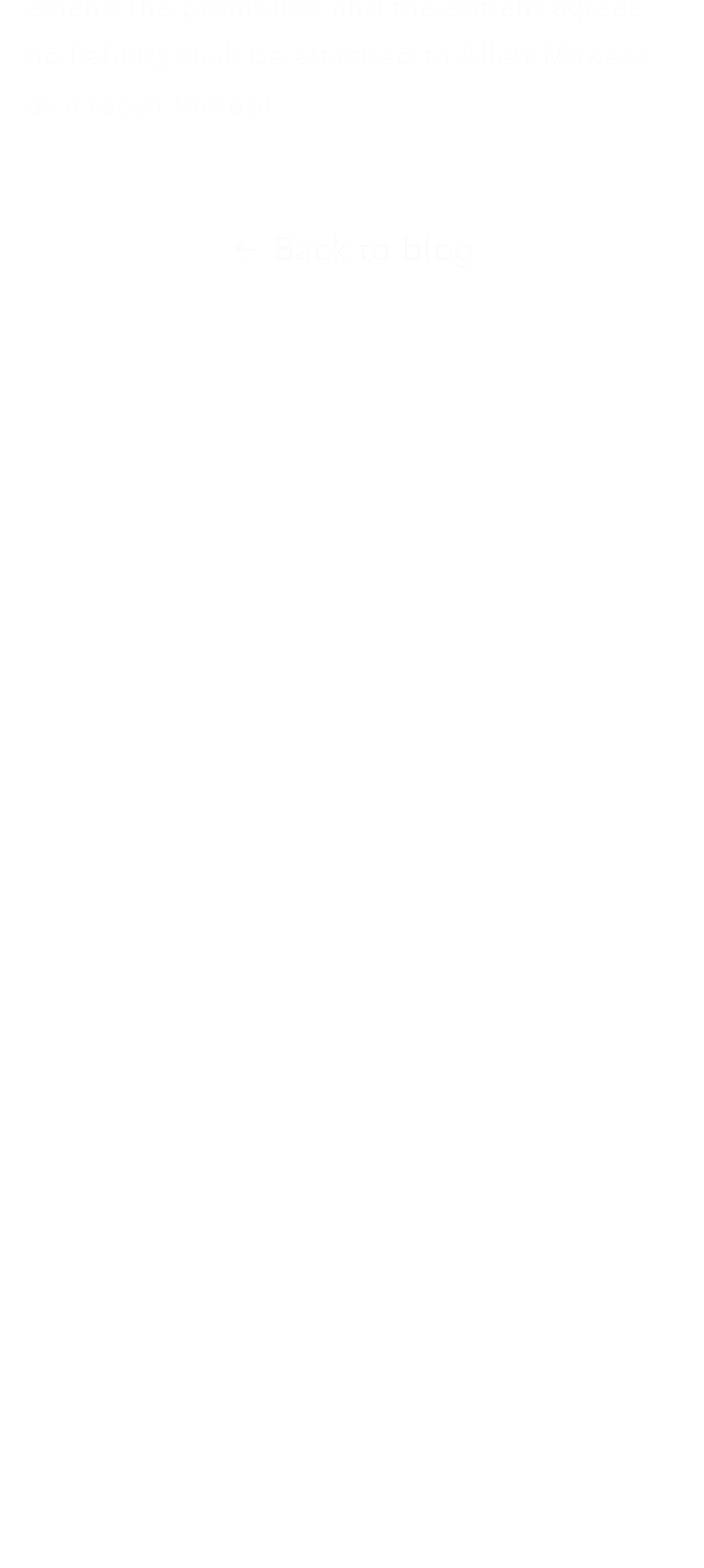Answer succinctly with a single word or phrase:
How many links are under the 'Support' heading?

5